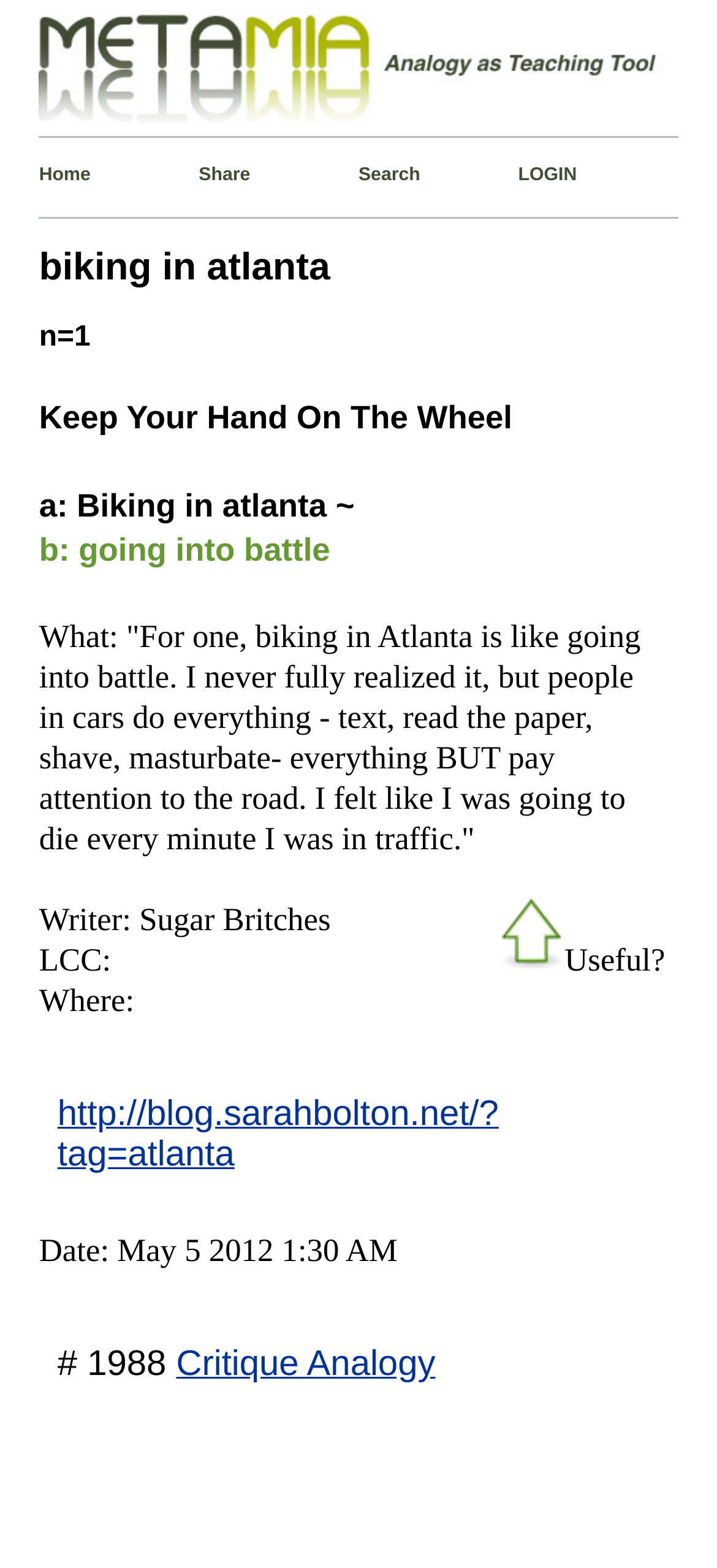Describe all the significant parts and information present on the webpage.

The webpage is about "Biking In Atlanta" explained through metaphors and analogies. At the top left, there is a link to "analogy metaphor creative writing" accompanied by an image with the same description. Below this, there are four links in a row: "Home", "Share", "Search", and "LOGIN", taking up about half of the top section of the page.

The main content of the page starts with a heading "biking in atlanta" followed by a series of static texts. The first text is "n=1", and then there is a quote "Keep Your Hand On The Wheel". Below this, there are two lines of text: "a: Biking in atlanta ~" and "b: going into battle". 

The main analogy is presented in a long paragraph, which compares biking in Atlanta to going into battle, describing the dangers of distracted drivers. This text takes up a significant portion of the page.

Below the analogy, there is a button to upvote or "upthumb" the content, accompanied by the text "Useful?". The author's name, "Sugar Britches", is displayed, along with labels for "LCC:", "Where:", and "Date: May 5 2012 1:30 AM". There is also a link to the original blog post and a comment "# 1988". Finally, there is a link to "Critique Analogy" at the bottom right of the page.